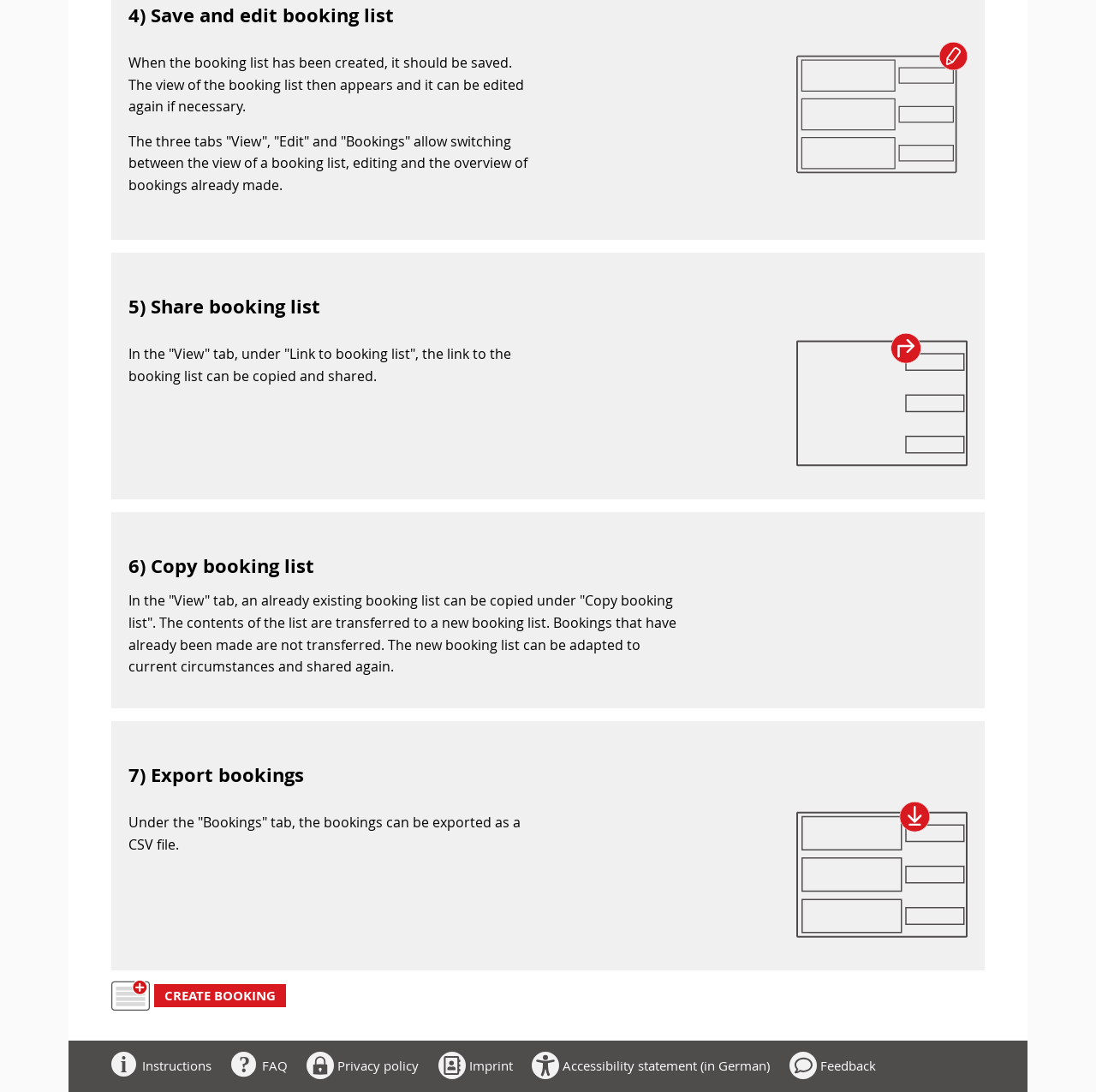Please identify the bounding box coordinates for the region that you need to click to follow this instruction: "Copy booking list".

[0.117, 0.508, 0.883, 0.529]